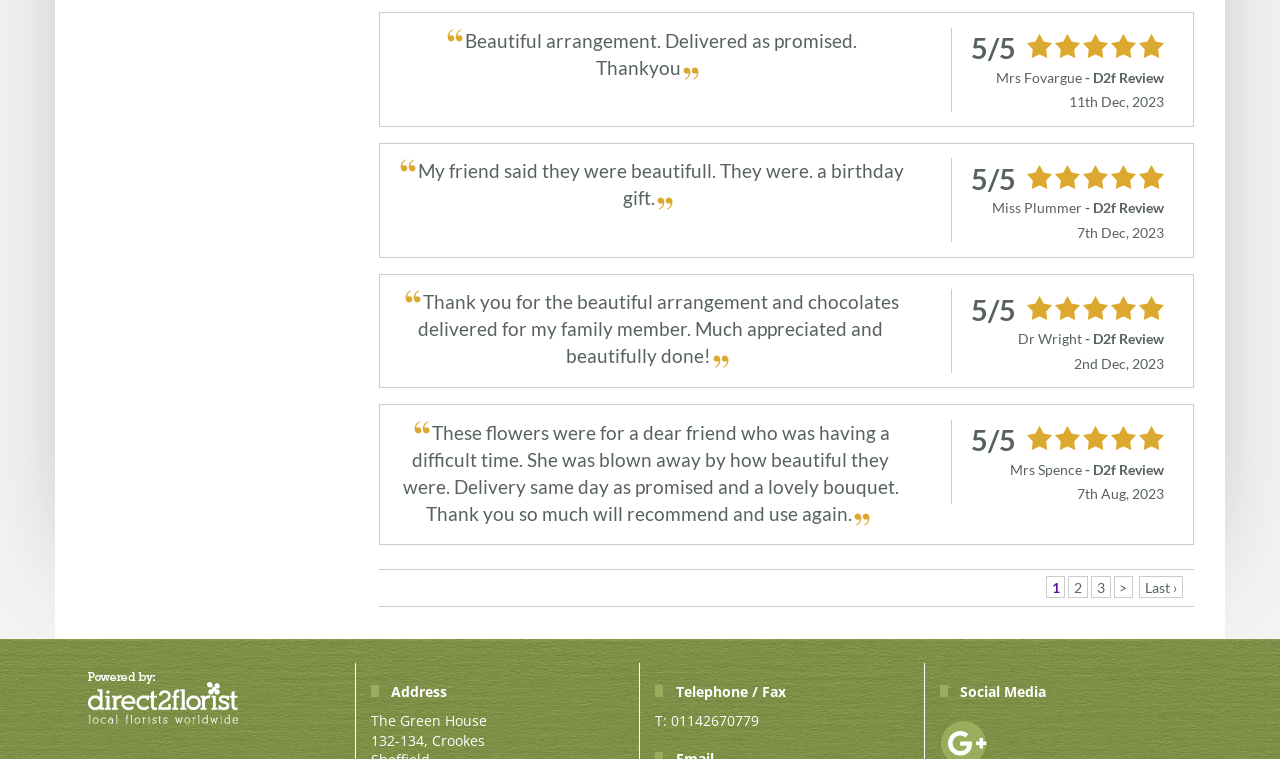Find the UI element described as: "Last ›" and predict its bounding box coordinates. Ensure the coordinates are four float numbers between 0 and 1, [left, top, right, bottom].

[0.89, 0.759, 0.924, 0.788]